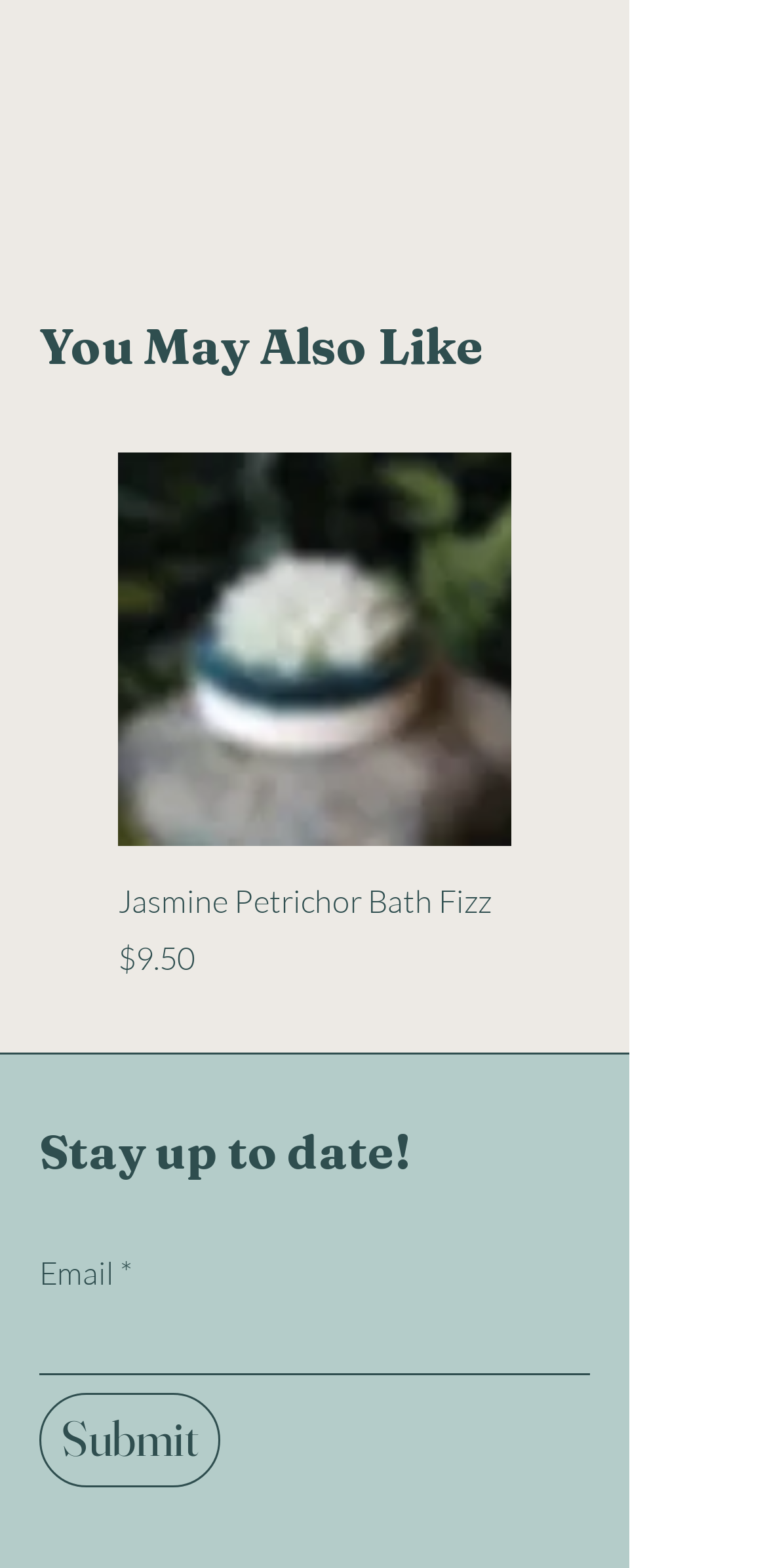What is the function of the button?
Provide an in-depth and detailed explanation in response to the question.

The button is labeled as 'Submit' and is located below the textbox, suggesting that it is used to submit the email address entered in the textbox.